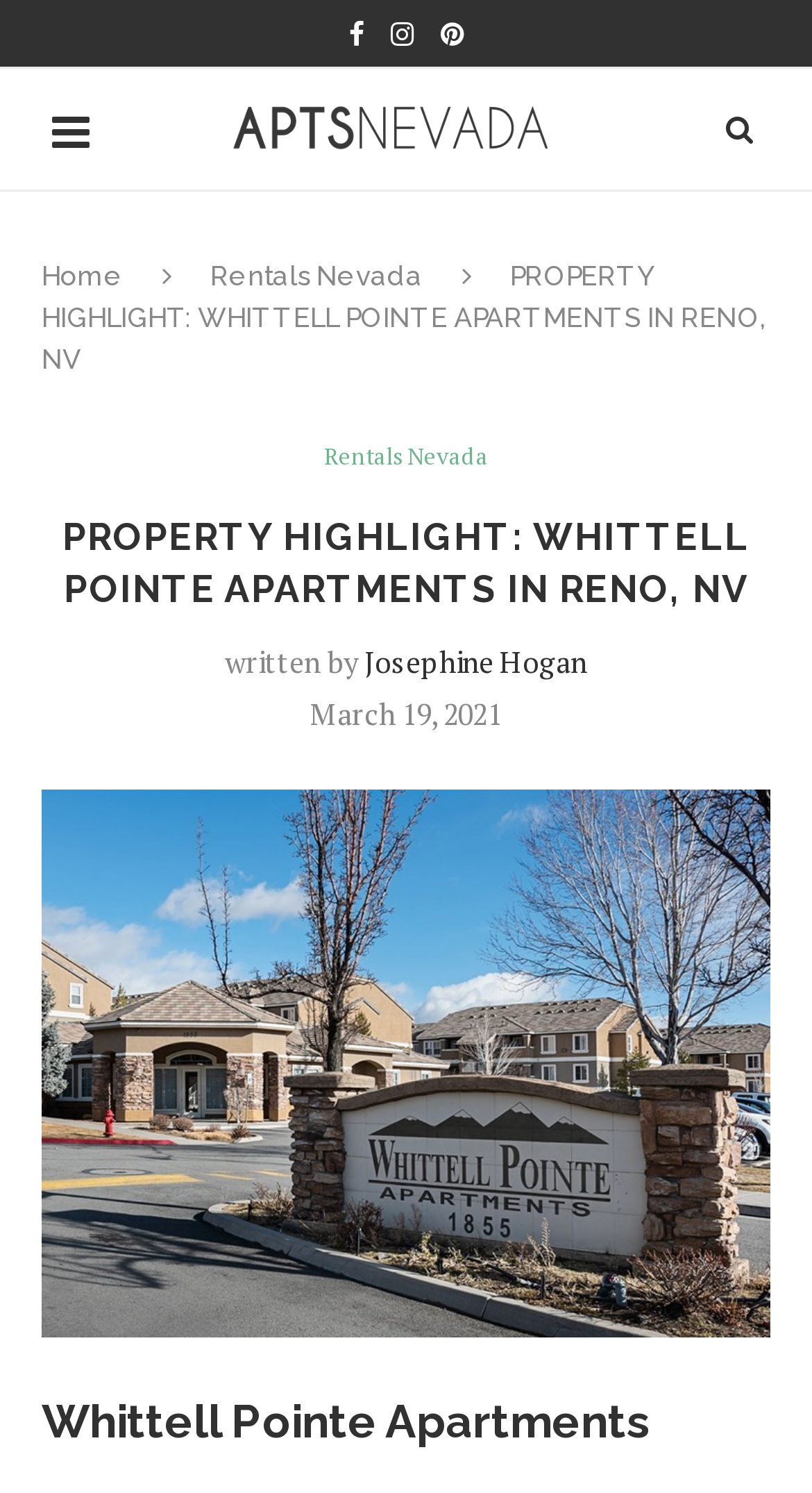Bounding box coordinates are specified in the format (top-left x, top-left y, bottom-right x, bottom-right y). All values are floating point numbers bounded between 0 and 1. Please provide the bounding box coordinate of the region this sentence describes: Rentals Nevada

[0.259, 0.174, 0.521, 0.195]